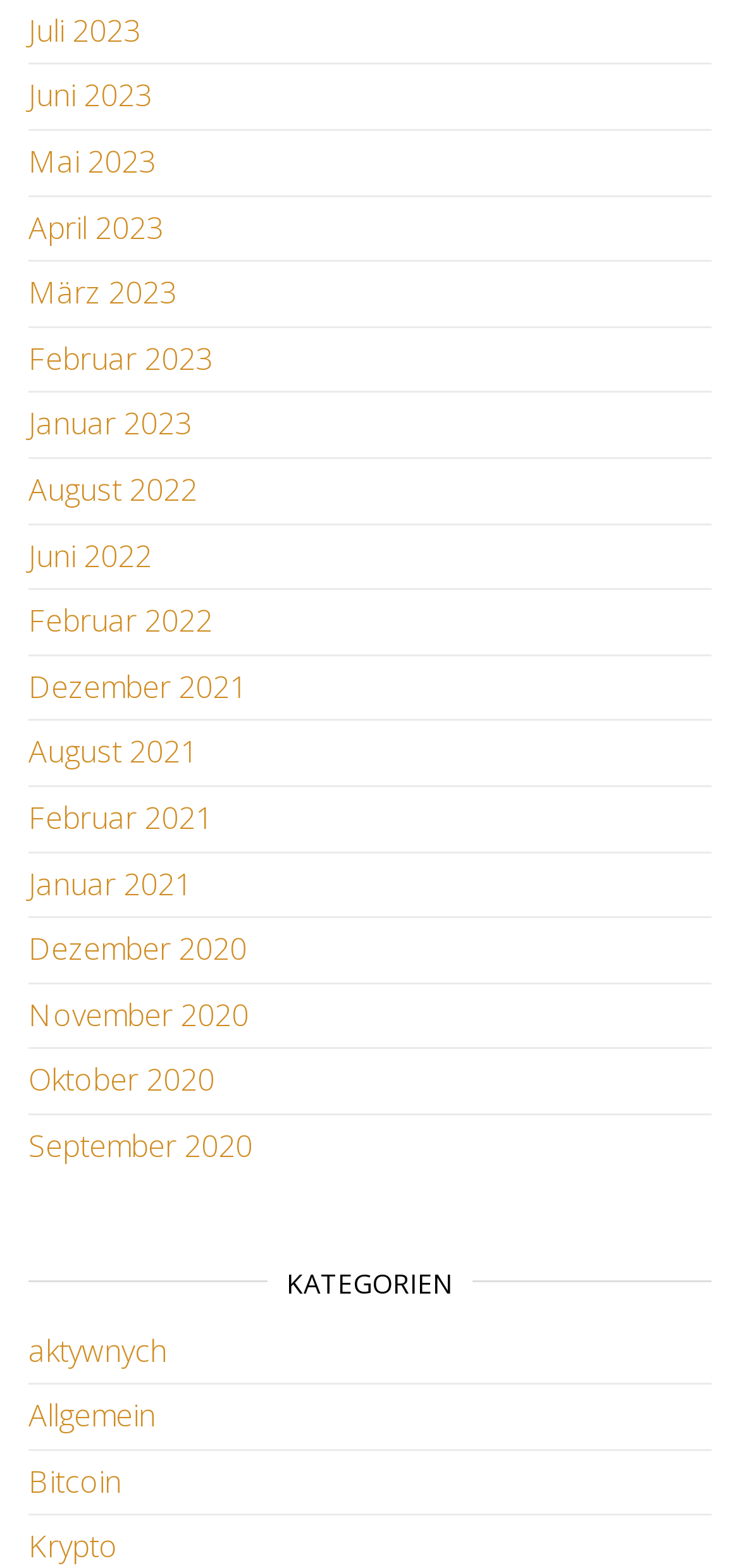Locate the bounding box coordinates of the area you need to click to fulfill this instruction: 'Check the author of the article'. The coordinates must be in the form of four float numbers ranging from 0 to 1: [left, top, right, bottom].

None